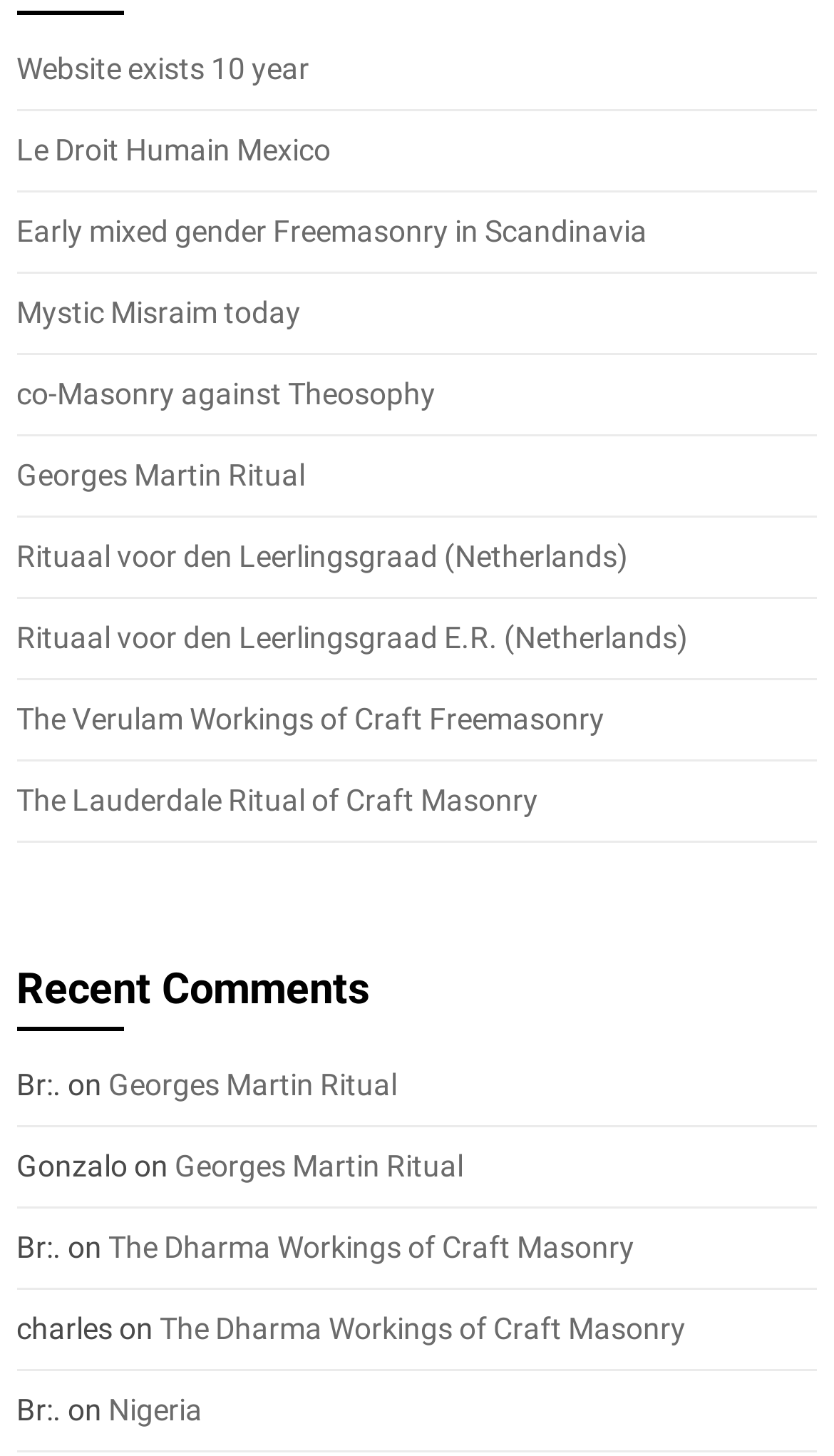What is the topic of the webpage?
Look at the image and provide a detailed response to the question.

Based on the links and text on the webpage, it appears to be about Freemasonry, a fraternal organization. The links mention various rituals, workings, and histories related to Freemasonry, indicating that the webpage is focused on this topic.